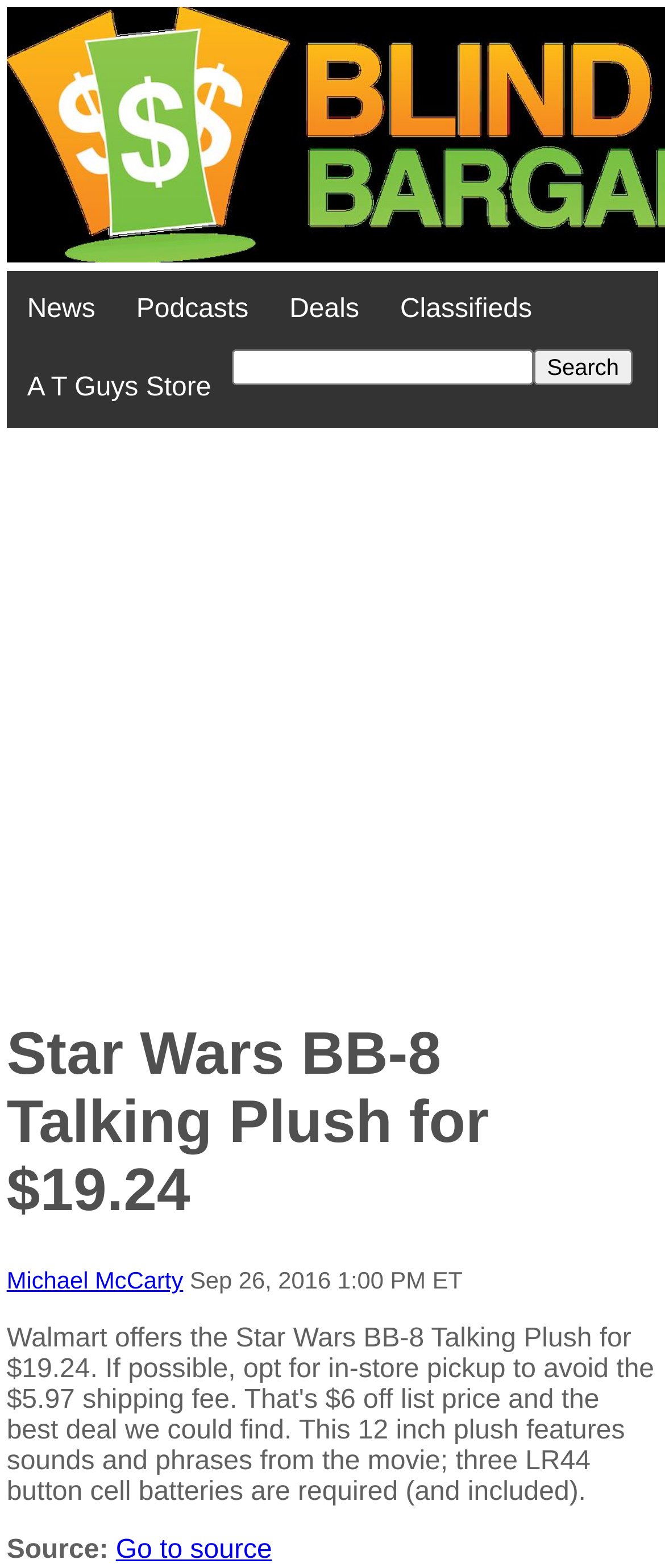Please locate the bounding box coordinates for the element that should be clicked to achieve the following instruction: "Search for something". Ensure the coordinates are given as four float numbers between 0 and 1, i.e., [left, top, right, bottom].

[0.348, 0.223, 0.802, 0.246]